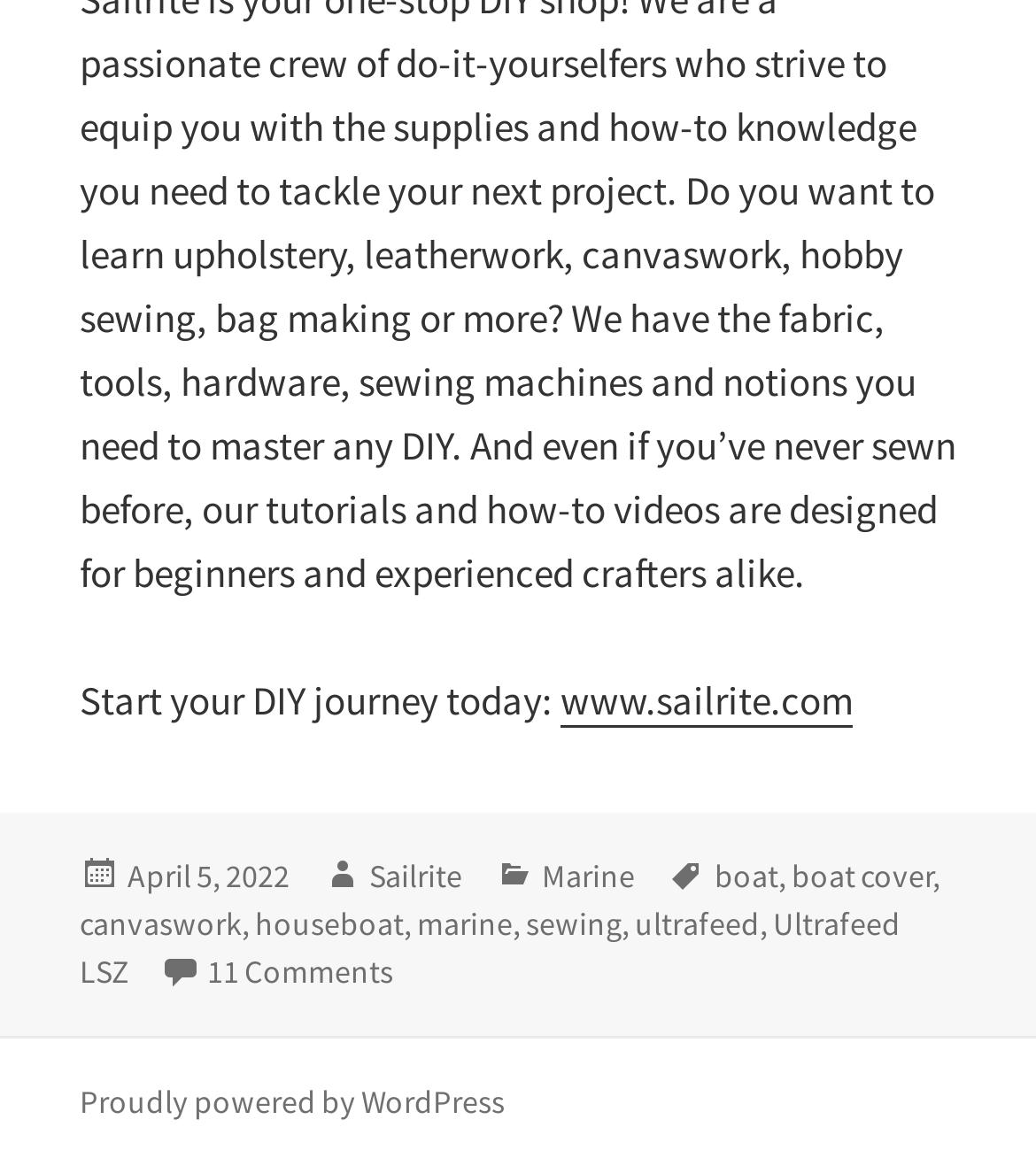Please identify the bounding box coordinates of the area that needs to be clicked to follow this instruction: "Check the tags of the post".

[0.687, 0.731, 0.744, 0.765]